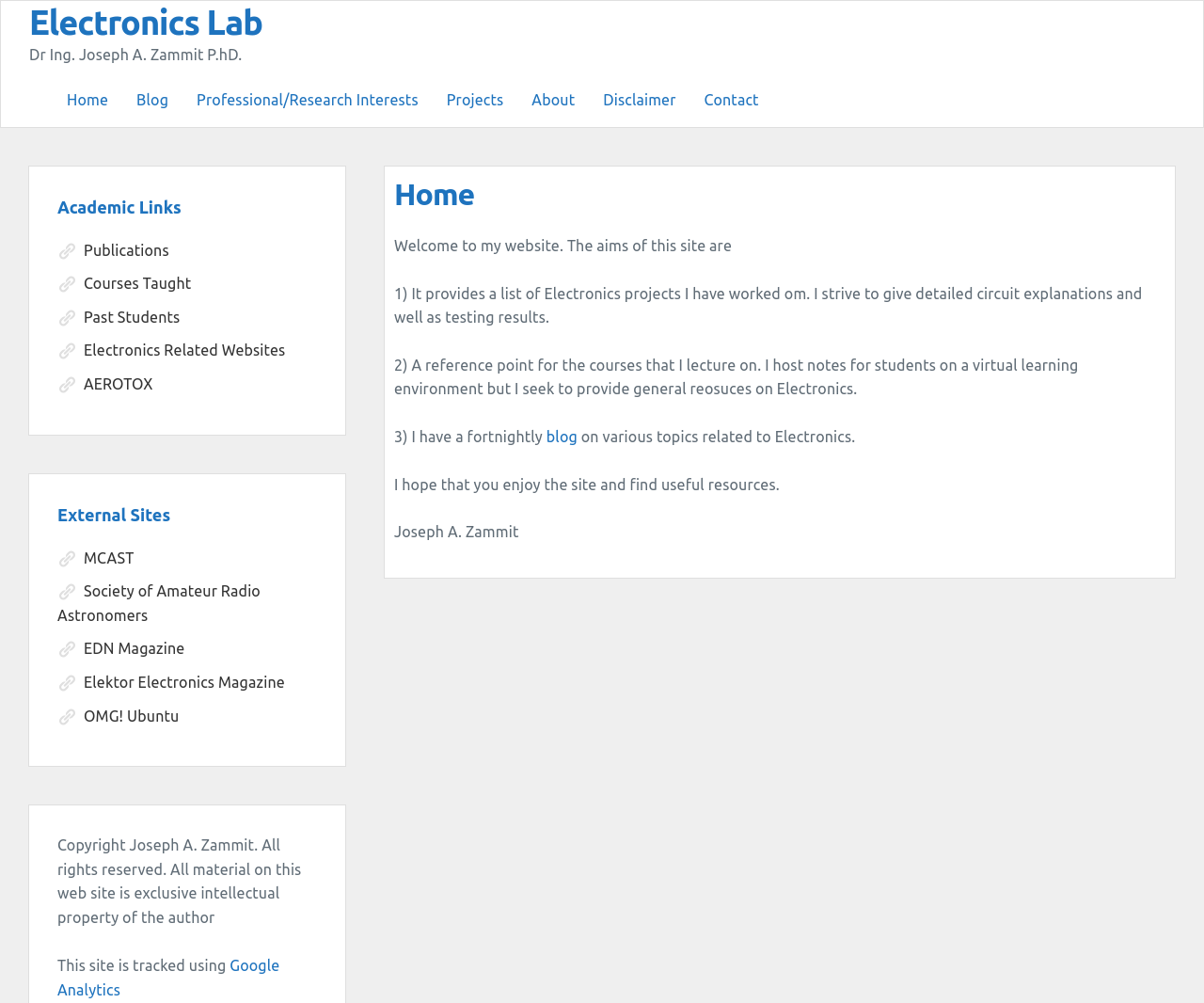Provide a brief response using a word or short phrase to this question:
What is the purpose of the website?

Electronics projects and resources